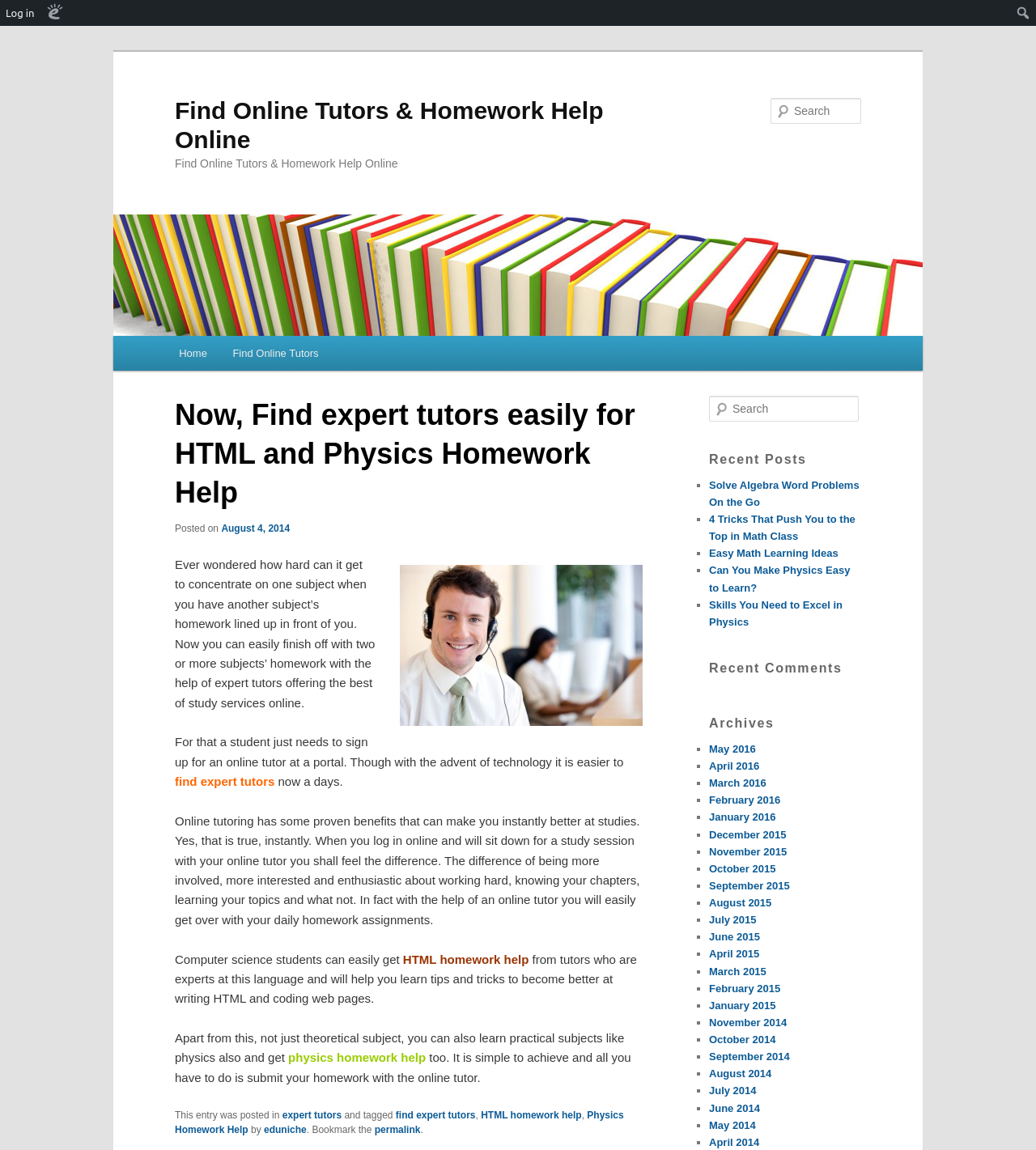Please indicate the bounding box coordinates of the element's region to be clicked to achieve the instruction: "Search for online tutors". Provide the coordinates as four float numbers between 0 and 1, i.e., [left, top, right, bottom].

[0.744, 0.085, 0.831, 0.108]